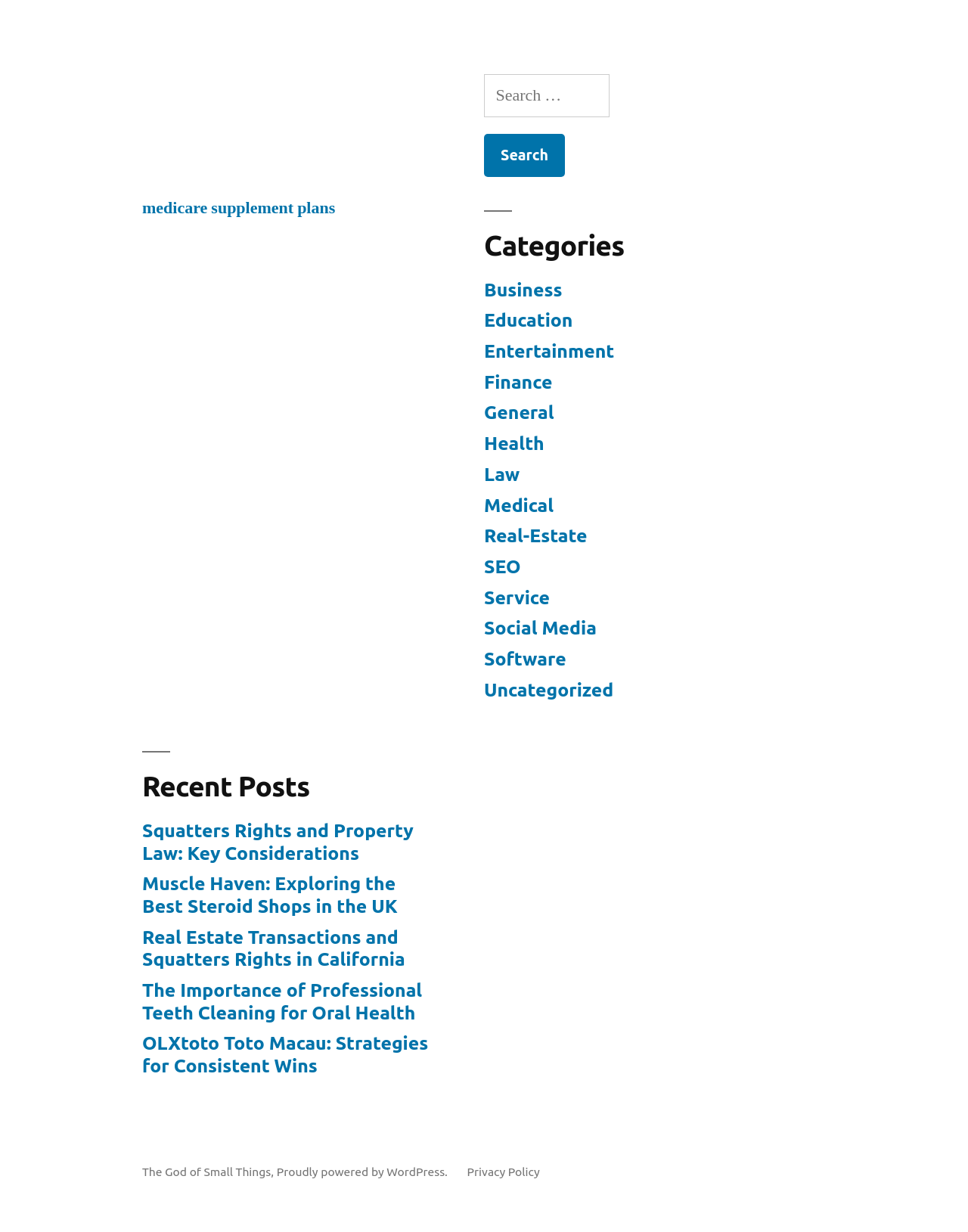What is the purpose of the links in the footer section?
Based on the image, answer the question with a single word or brief phrase.

Provide additional information